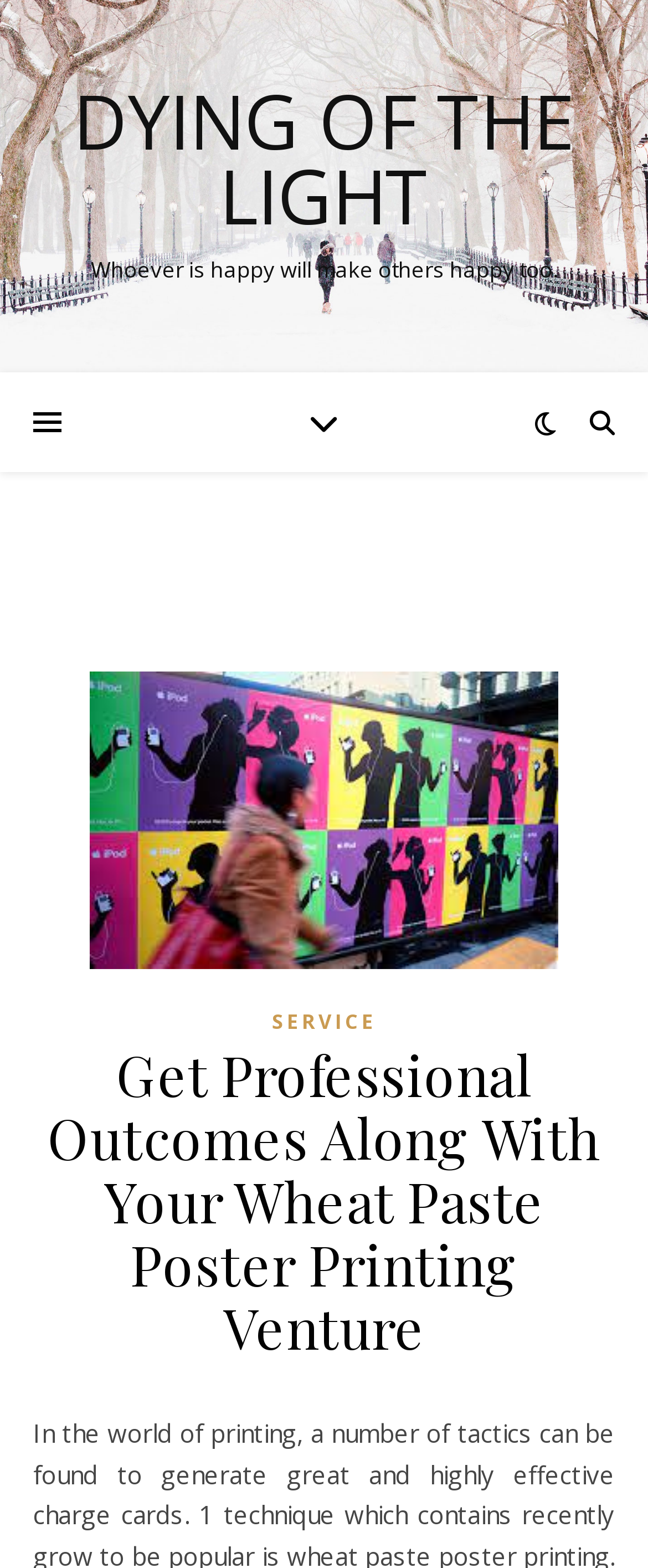Please provide a comprehensive response to the question below by analyzing the image: 
What is the position of the 'SERVICE' link?

The 'SERVICE' link is located within the HeaderAsNonLandmark element, and its bounding box coordinates [0.419, 0.639, 0.581, 0.665] indicate that it is positioned in the middle-right section of the webpage.